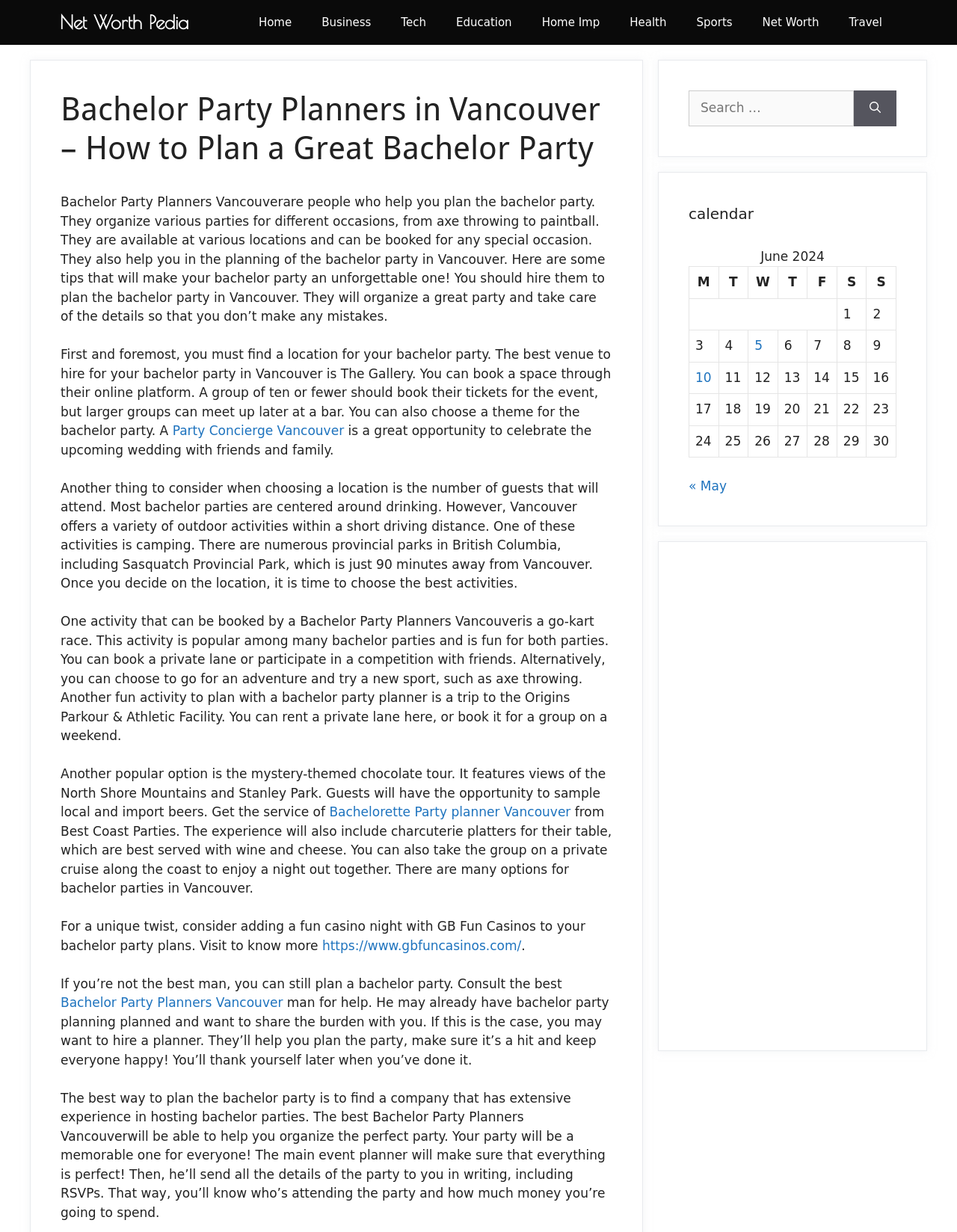What is the theme of the chocolate tour that can be booked for a bachelor party?
Answer the question in as much detail as possible.

The webpage describes the chocolate tour as a 'mystery-themed chocolate tour' that features views of the North Shore Mountains and Stanley Park.